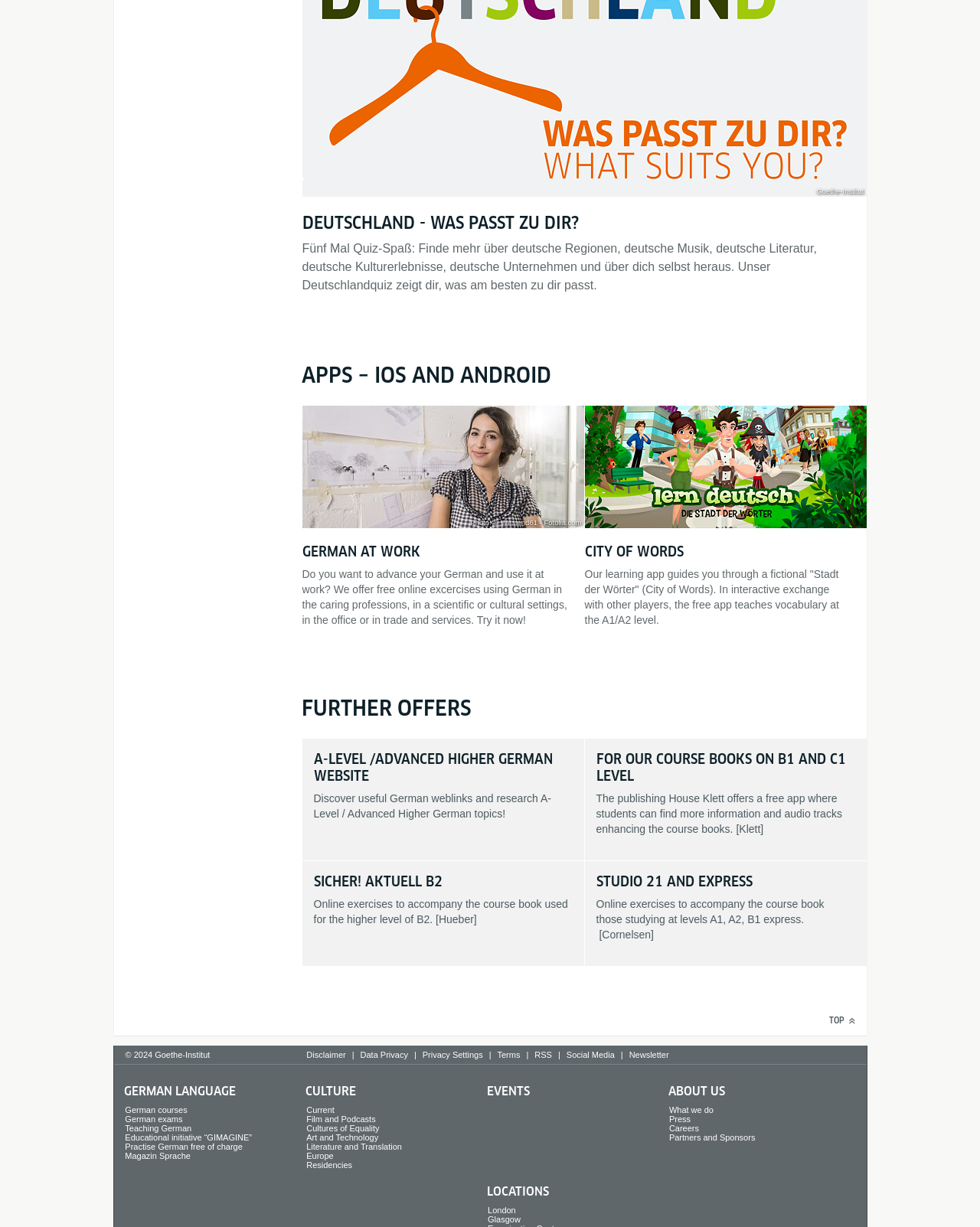Please identify the bounding box coordinates of the area that needs to be clicked to fulfill the following instruction: "Read the article about haptics."

None